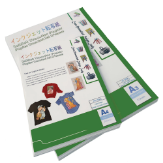What is emphasized by the presentation of the brochures?
Provide a detailed answer to the question, using the image to inform your response.

The presentation of the brochures emphasizes the product's versatility and creativity, which is evident from the colorful illustrations and detailed descriptions of textile applications. The brochures are designed to showcase the various uses of the heat transfer materials, making them visually appealing and informative for potential customers.